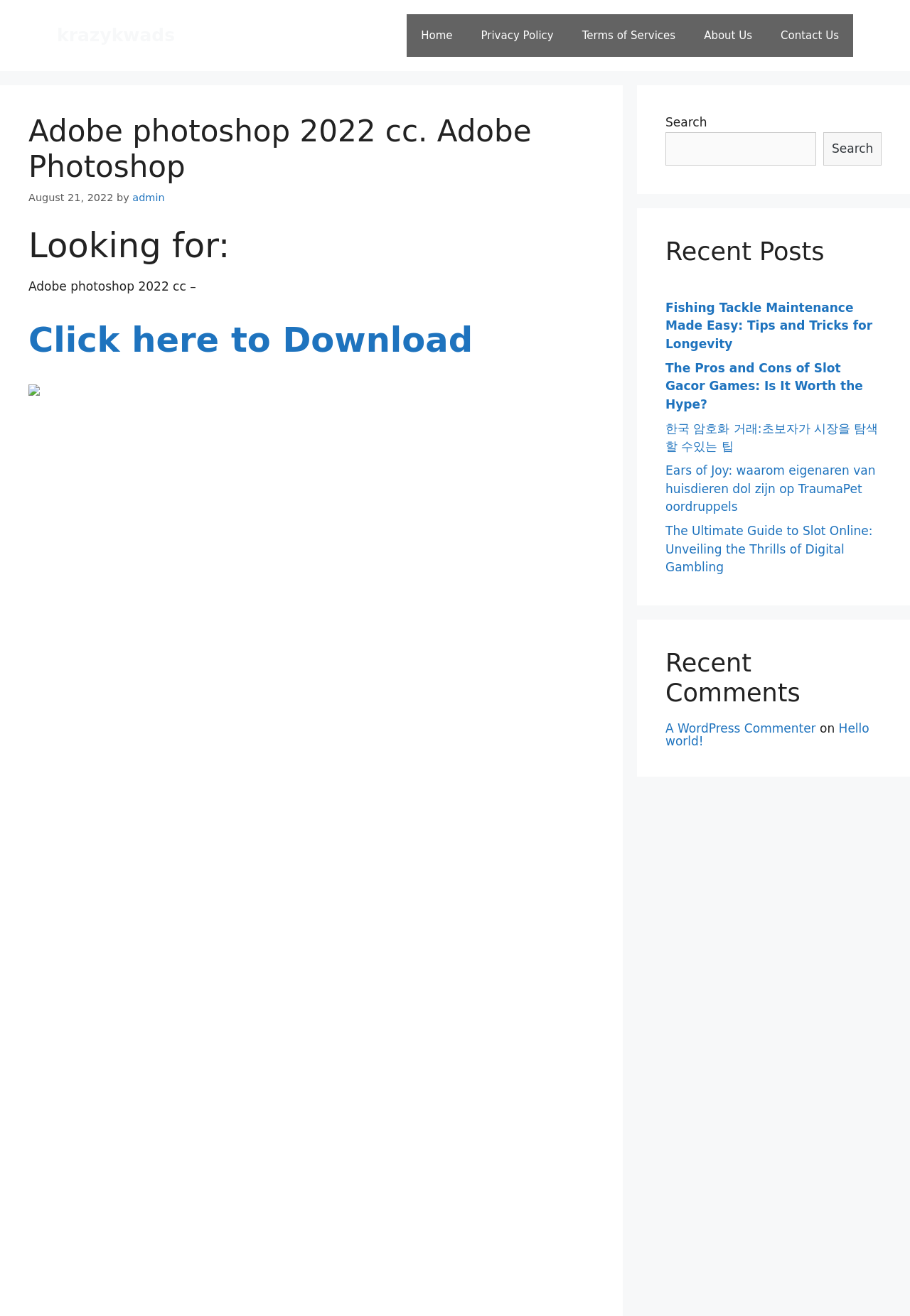What is the date of the webpage's last update?
Please provide a comprehensive answer based on the visual information in the image.

The webpage displays a timestamp 'August 21, 2022' near the top, indicating that the webpage was last updated on this date.